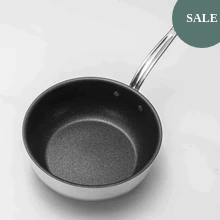What is the discounted price of the pan?
Use the image to give a comprehensive and detailed response to the question.

The discounted price of the pan can be found in the caption, where it is mentioned that the pan is now available for $199.99, which is a discounted price from the original price of $339.99.